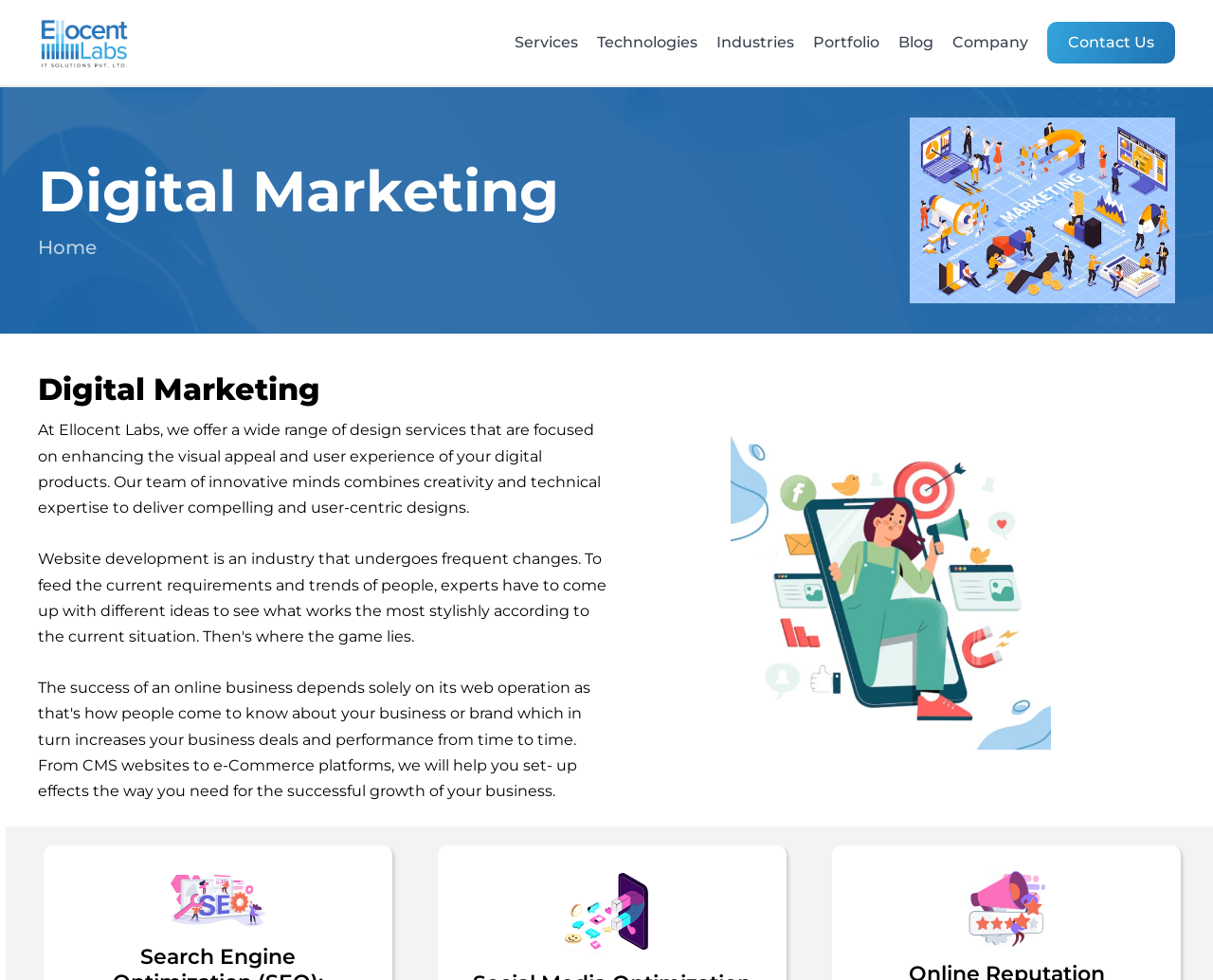Identify the bounding box for the UI element described as: "Home". Ensure the coordinates are four float numbers between 0 and 1, formatted as [left, top, right, bottom].

[0.031, 0.236, 0.084, 0.269]